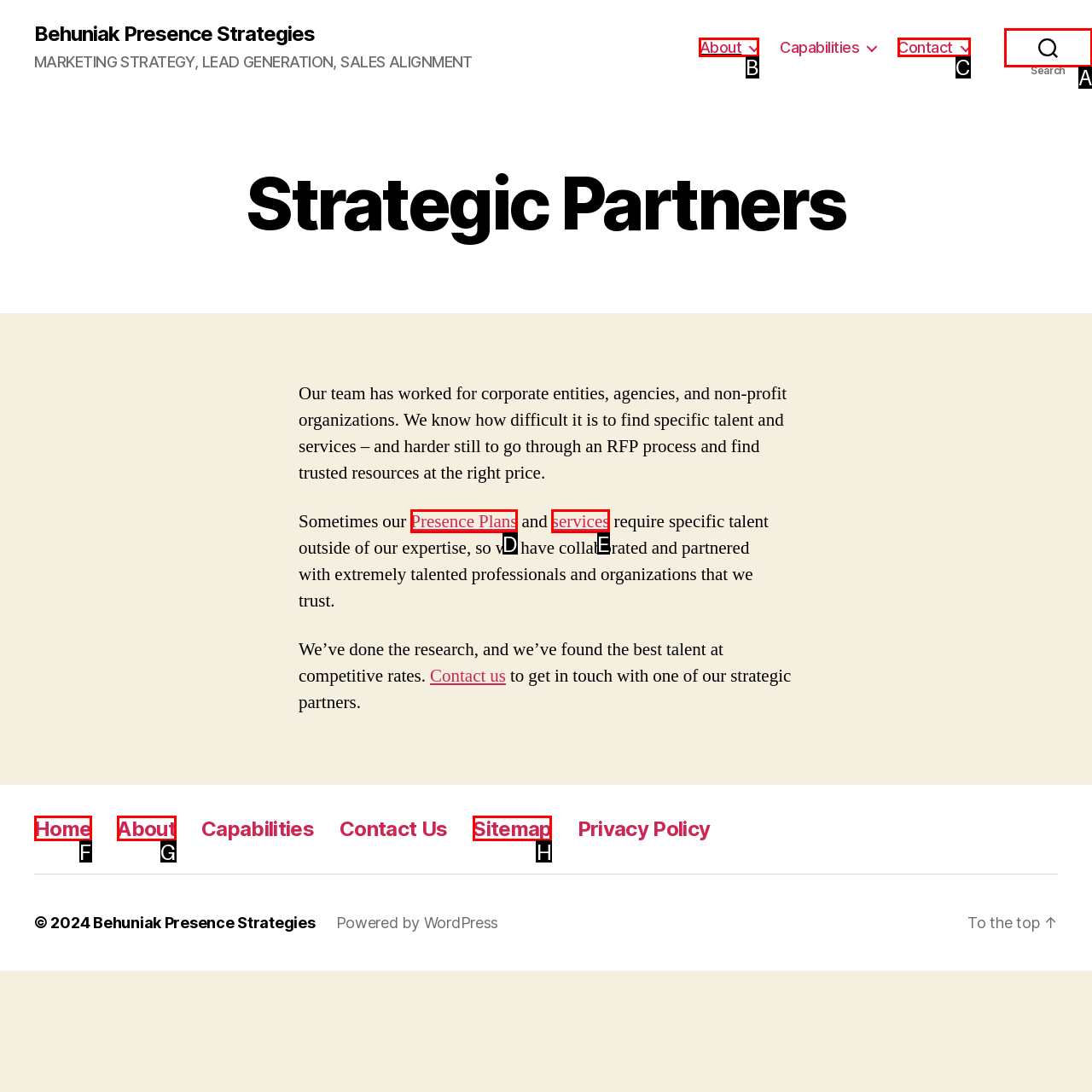Tell me which letter corresponds to the UI element that should be clicked to fulfill this instruction: Contribute to the website
Answer using the letter of the chosen option directly.

None